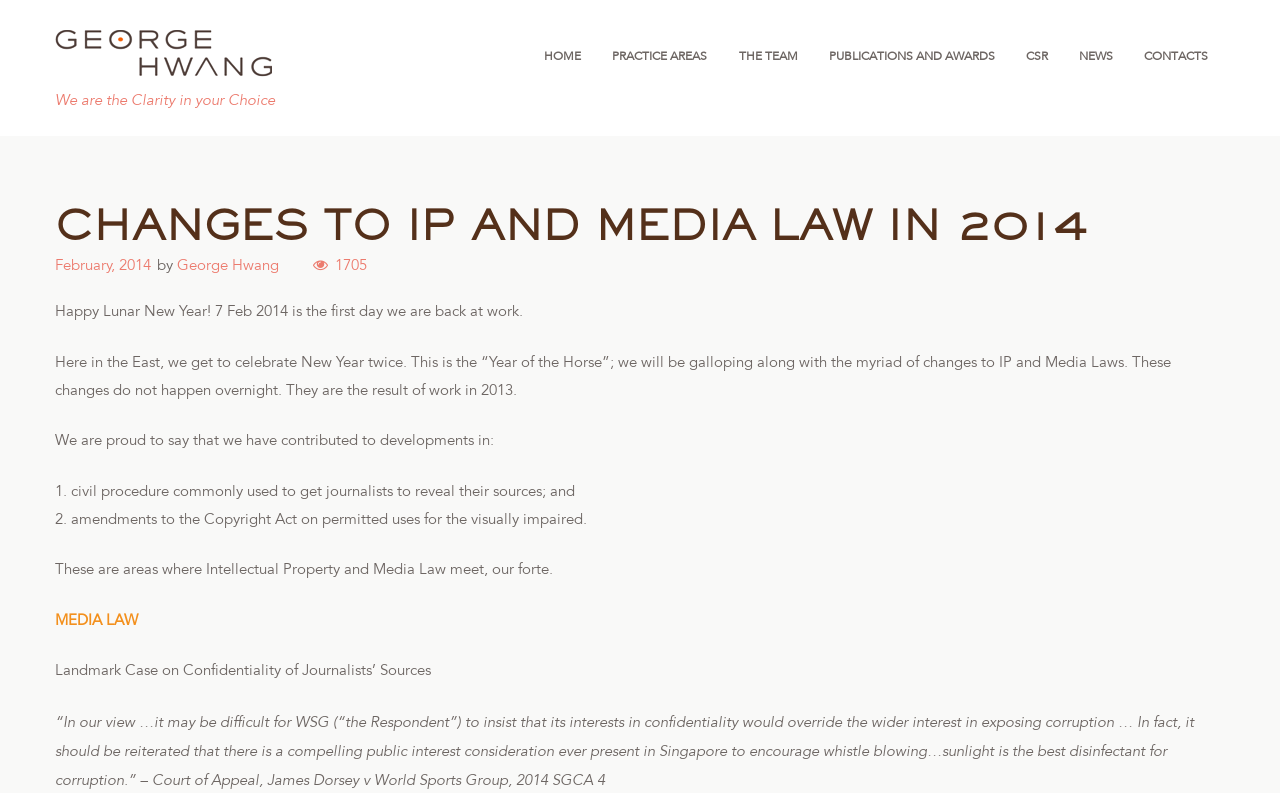Using the webpage screenshot, find the UI element described by Practice Areas. Provide the bounding box coordinates in the format (top-left x, top-left y, bottom-right x, bottom-right y), ensuring all values are floating point numbers between 0 and 1.

[0.467, 0.051, 0.564, 0.092]